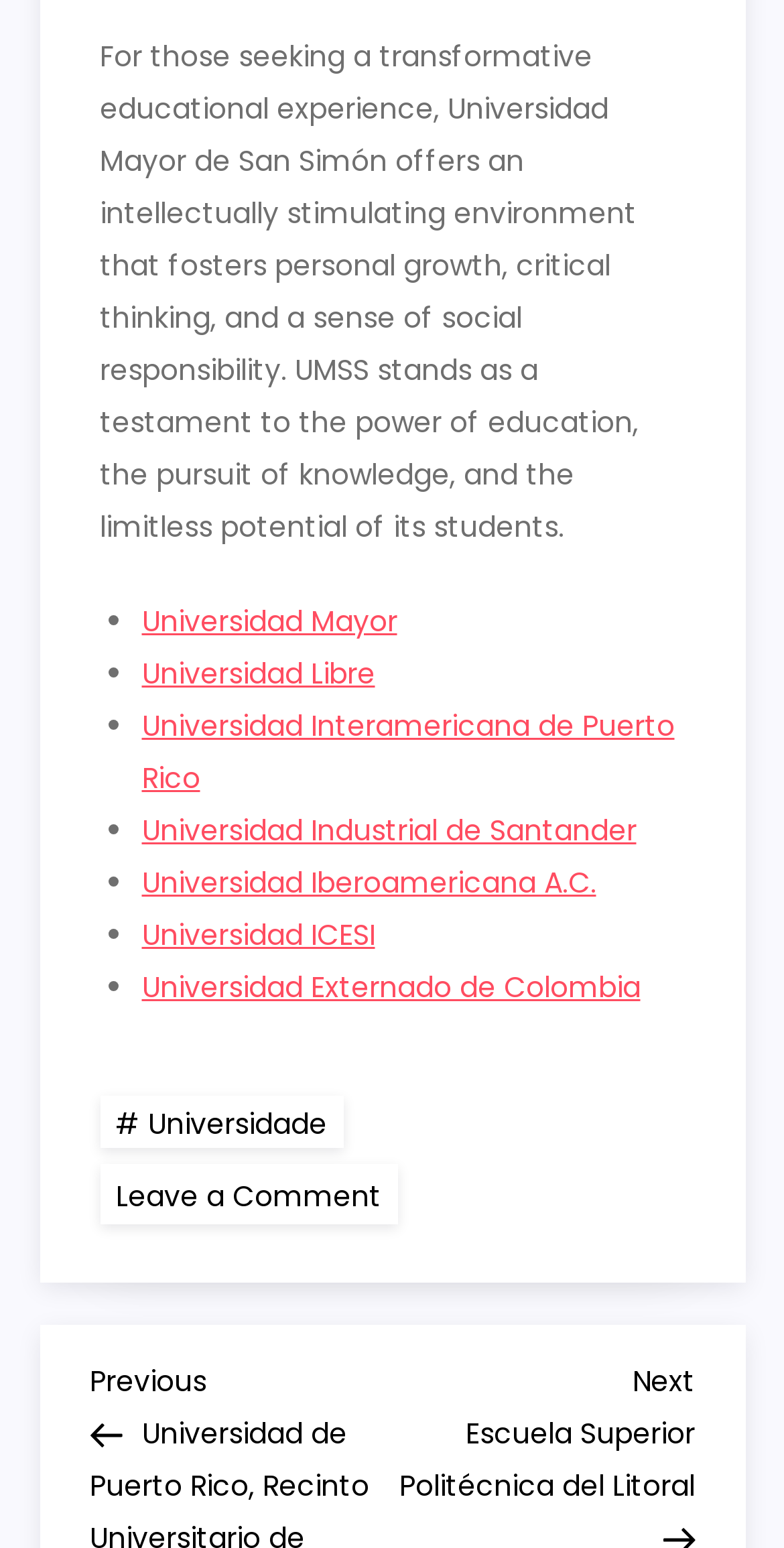Determine the bounding box coordinates of the clickable region to execute the instruction: "Click on Universidad link in the footer". The coordinates should be four float numbers between 0 and 1, denoted as [left, top, right, bottom].

[0.127, 0.707, 0.437, 0.742]